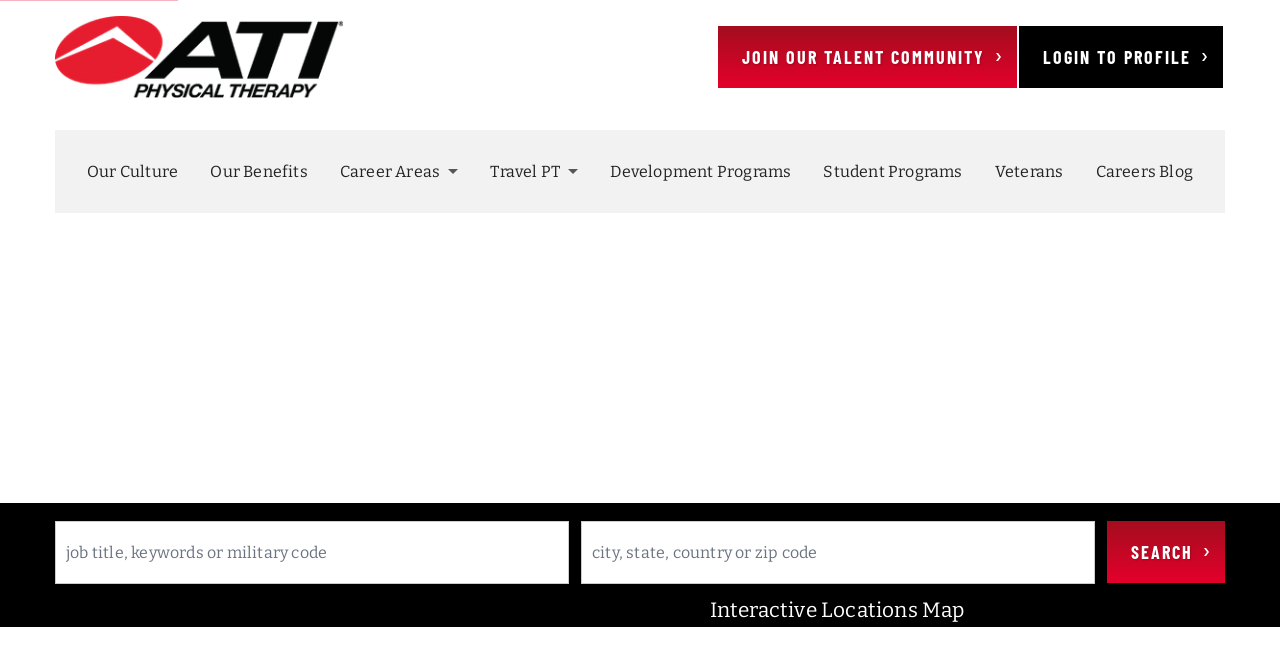Provide a thorough summary of the webpage.

The webpage is a career portal for ATI Physical Therapy, where users can explore job opportunities and learn about the company culture. At the top left, there is a link to the ATI Physical Therapy home page, accompanied by a small logo image. Next to it, there are two prominent buttons: "JOIN OUR TALENT COMMUNITY" and "LOGIN TO PROFILE", each with a small icon.

Below these buttons, there is a main navigation list with several links, including "Our Culture", "Our Benefits", "Career Areas", "Travel PT", "Development Programs", "Student Programs", "Veterans", and "Careers Blog". The "Career Areas" and "Travel PT" links are buttons that can be expanded to reveal more options.

At the bottom of the page, there is a search bar with two comboboxes for "Keyword" and "Location", where users can input their search criteria. A "SEARCH" button is located to the right of the search bar, accompanied by a small icon. Below the search bar, there is a link to an "Interactive Locations Map".

Overall, the webpage is designed to provide easy access to various career-related resources and information about ATI Physical Therapy.